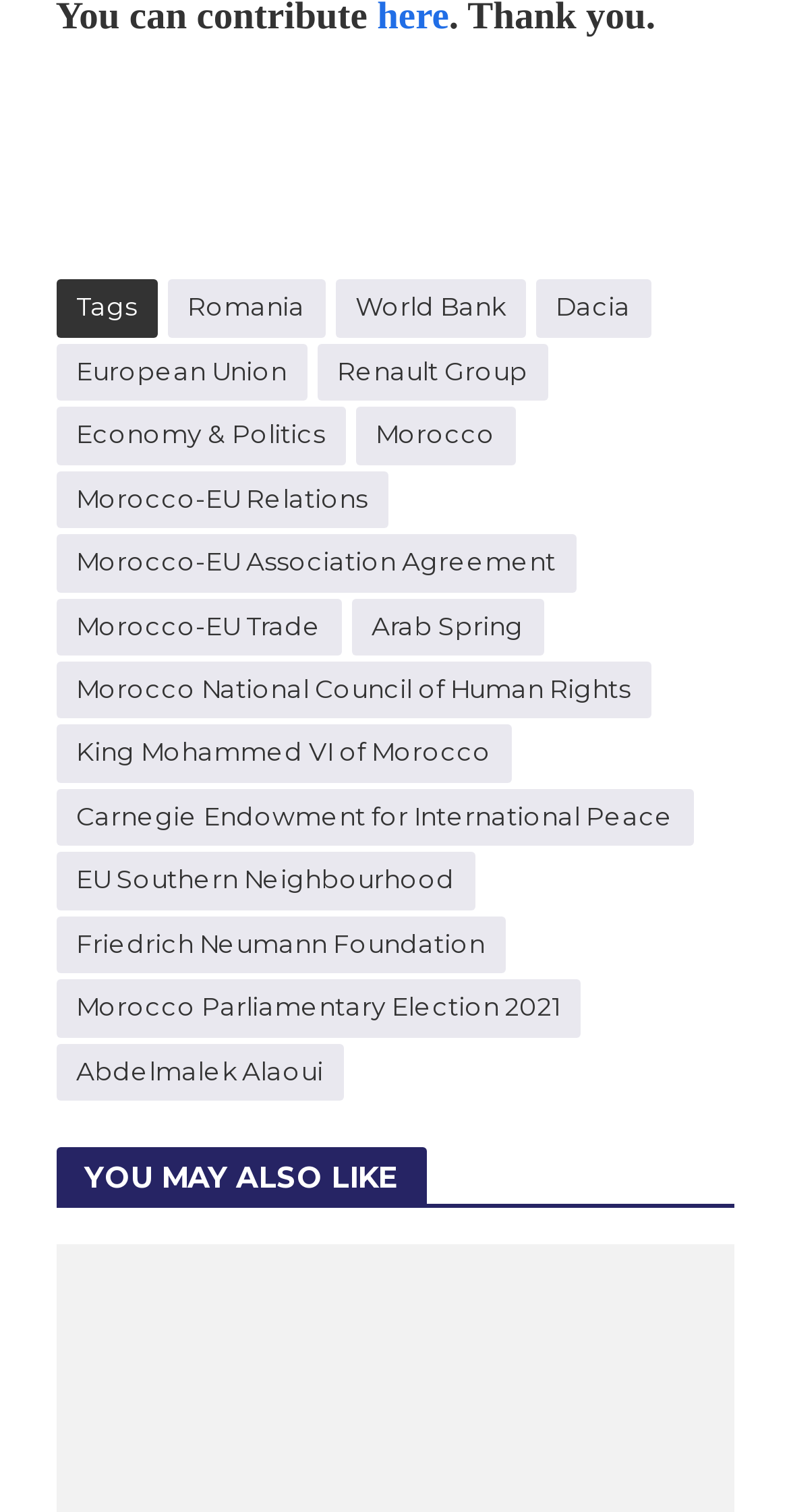Using the element description Carnegie Endowment for International Peace, predict the bounding box coordinates for the UI element. Provide the coordinates in (top-left x, top-left y, bottom-right x, bottom-right y) format with values ranging from 0 to 1.

[0.071, 0.522, 0.878, 0.56]